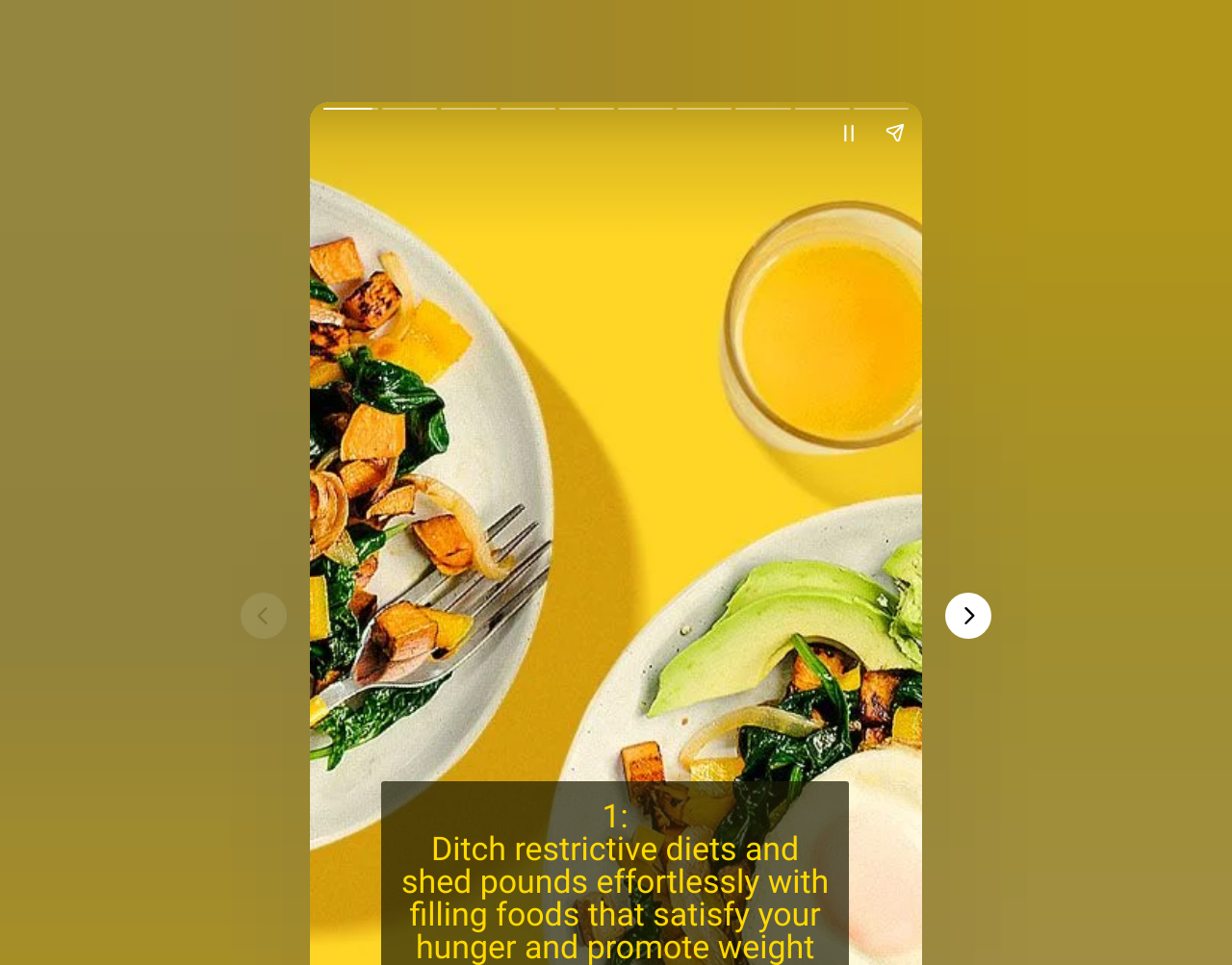Identify the bounding box of the UI component described as: "Sign in to comment".

None